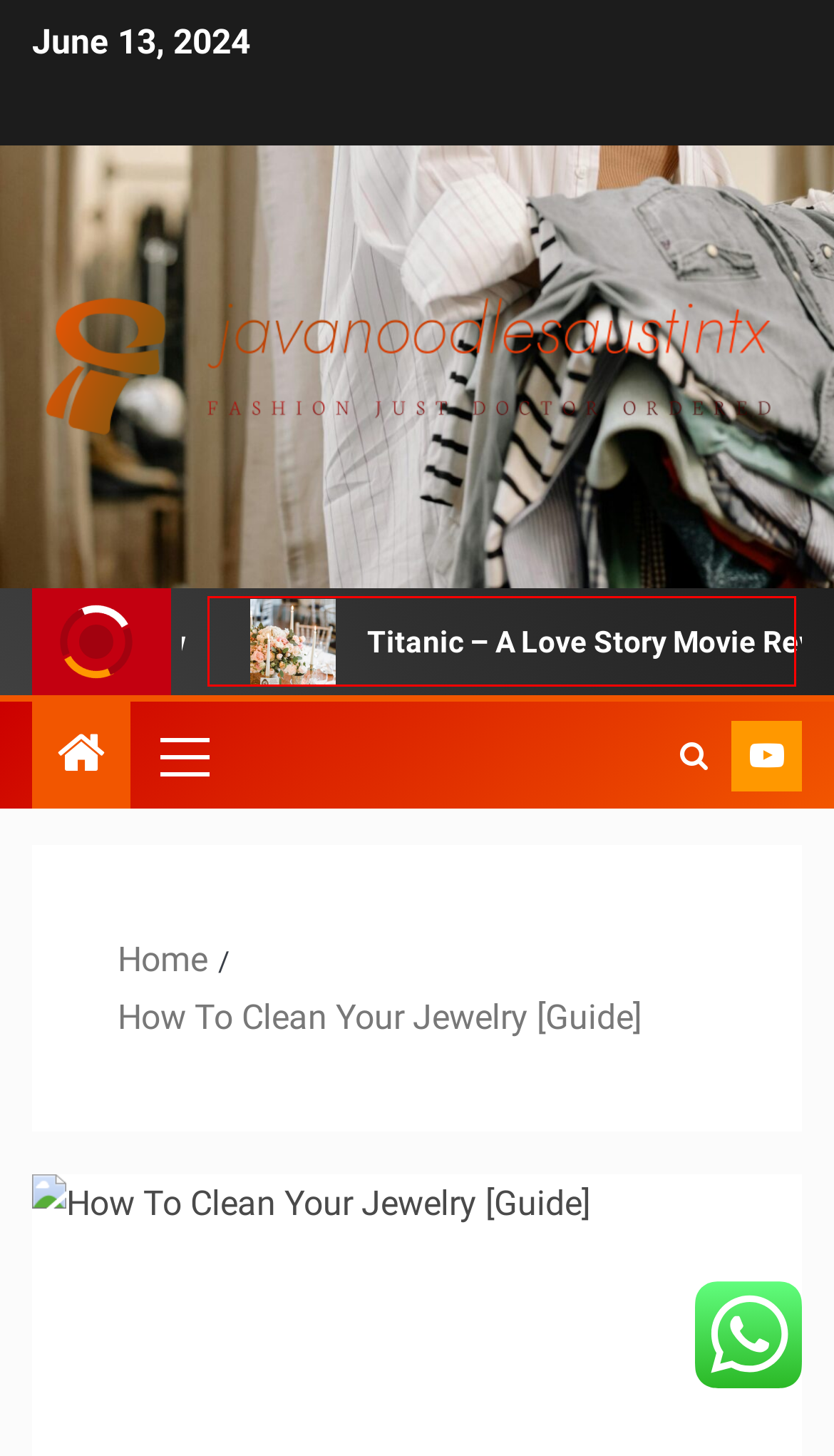Examine the screenshot of a webpage with a red bounding box around a UI element. Your task is to identify the webpage description that best corresponds to the new webpage after clicking the specified element. The given options are:
A. finest – Javanoodlesaustintx
B. Javanoodlesaustintx – Fashion just doctor ordered
C. June 11, 2024 – Javanoodlesaustintx
D. Fashion Designer – Javanoodlesaustintx
E. 4 Casual Outfits For Women Over 40 That Are Effortlessly Sexy – Javanoodlesaustintx
F. May 2024 – Javanoodlesaustintx
G. fashion – Javanoodlesaustintx
H. Les Miserables Movie Review – Javanoodlesaustintx

H